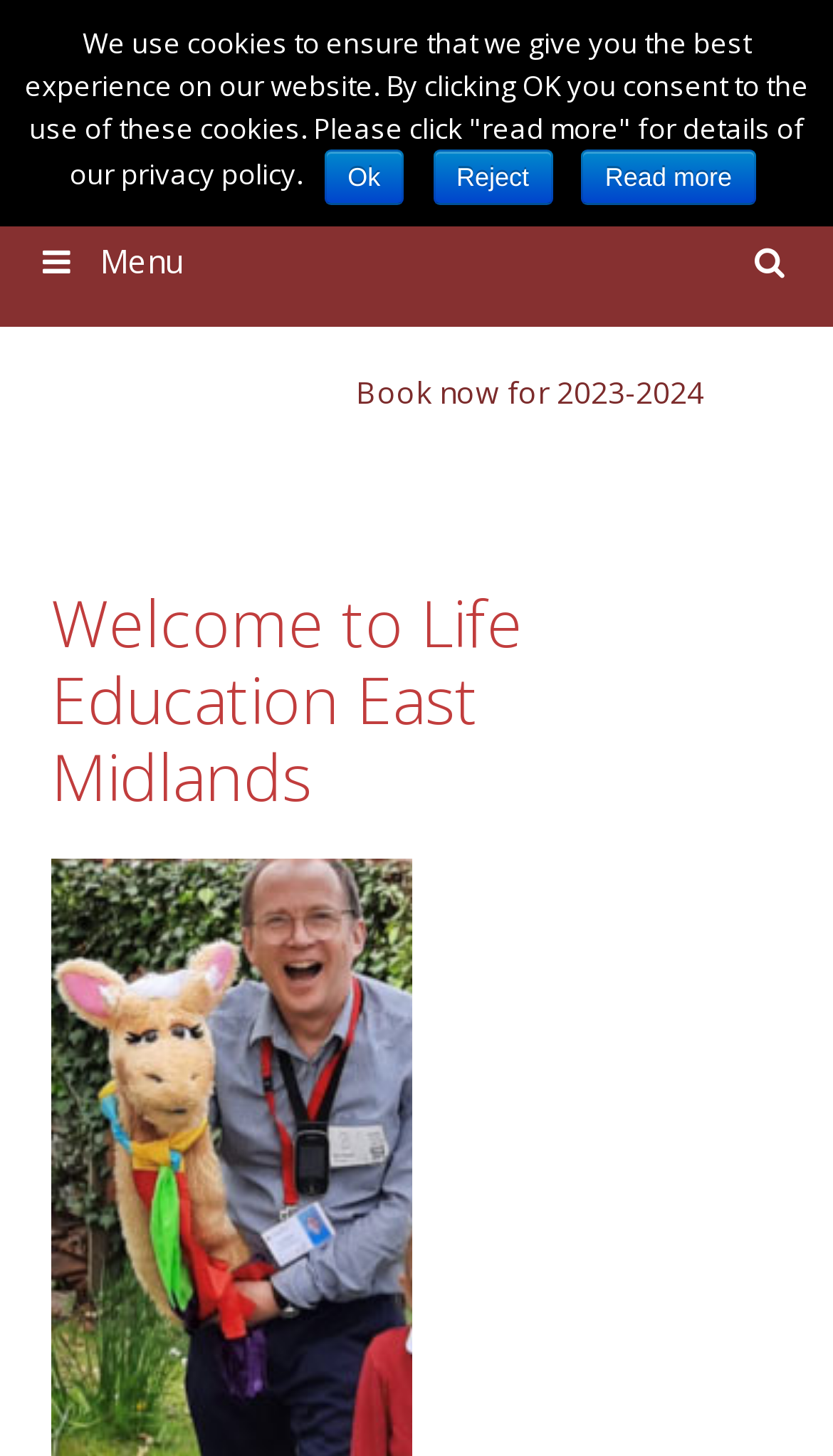Offer a thorough description of the webpage.

The webpage is about Coram Life Education Centre Nottingham, a specialist charity provider of high-quality health, well-being, and drug prevention education working with primary schools in Nottinghamshire. 

At the top left of the page, there is a link to "Life Education East Midlands" accompanied by an image with the same name. 

To the right of the image, there is a search function, represented by a magnifying glass icon. 

On the top right corner, there is a menu button with three horizontal lines, which is currently collapsed. 

Below the top section, there is a prominent call-to-action button "Book now for 2023-2024" on the left side of the page. 

Above the call-to-action button, there is a heading that welcomes users to Life Education East Midlands. 

At the very bottom of the page, there is a cookie policy notification that informs users about the use of cookies on the website. This notification includes three links: "Ok" to consent to the use of cookies, "Reject" to decline, and "Read more" to learn more about the privacy policy.